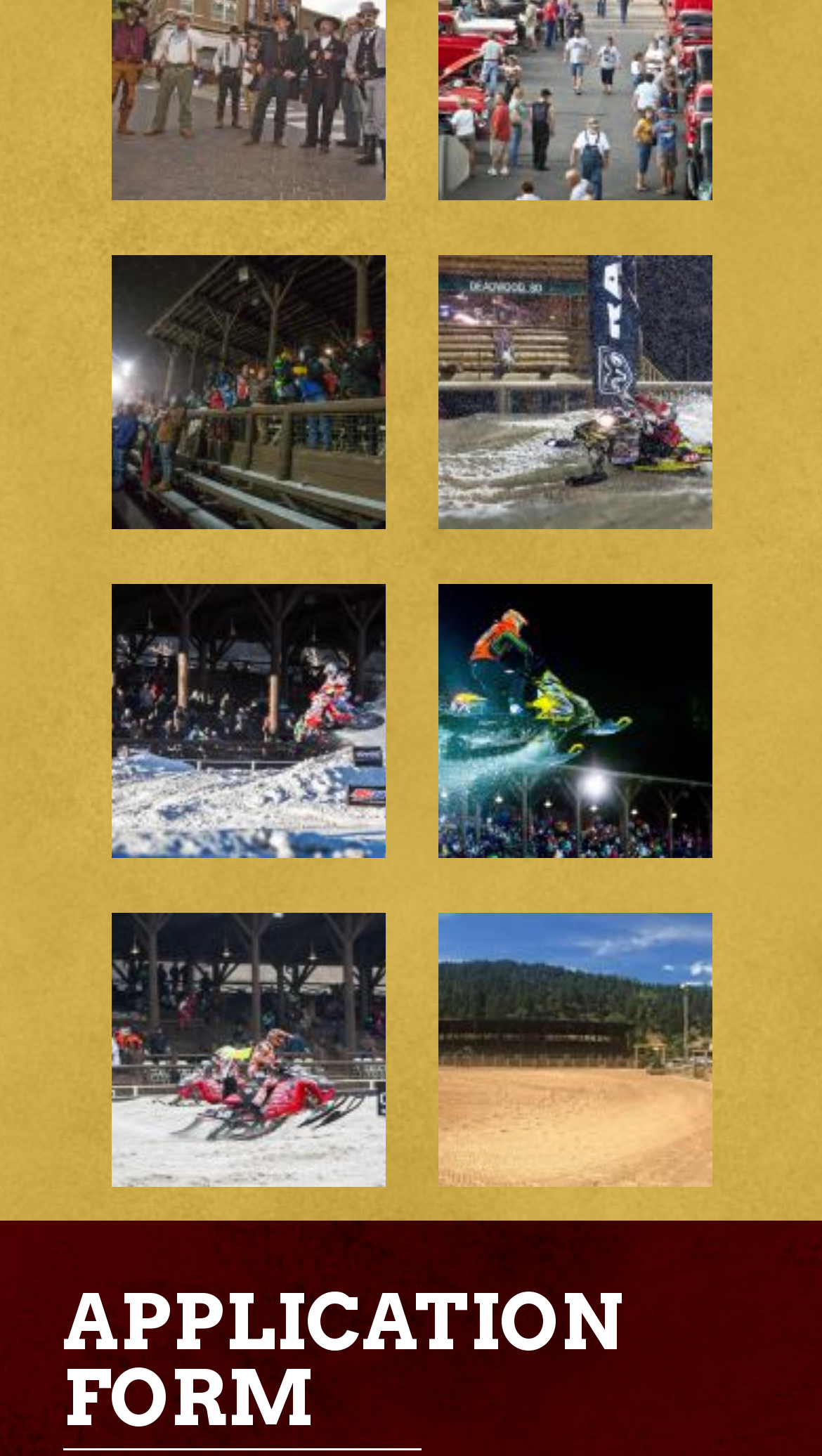Please provide a comprehensive answer to the question below using the information from the image: What is the position of the 'APPLICATION FORM' heading?

I analyzed the bounding box coordinates of the 'APPLICATION FORM' heading element and found that its y1 and y2 values are 0.882 and 0.986, respectively, which indicates that it is located at the bottom of the webpage.